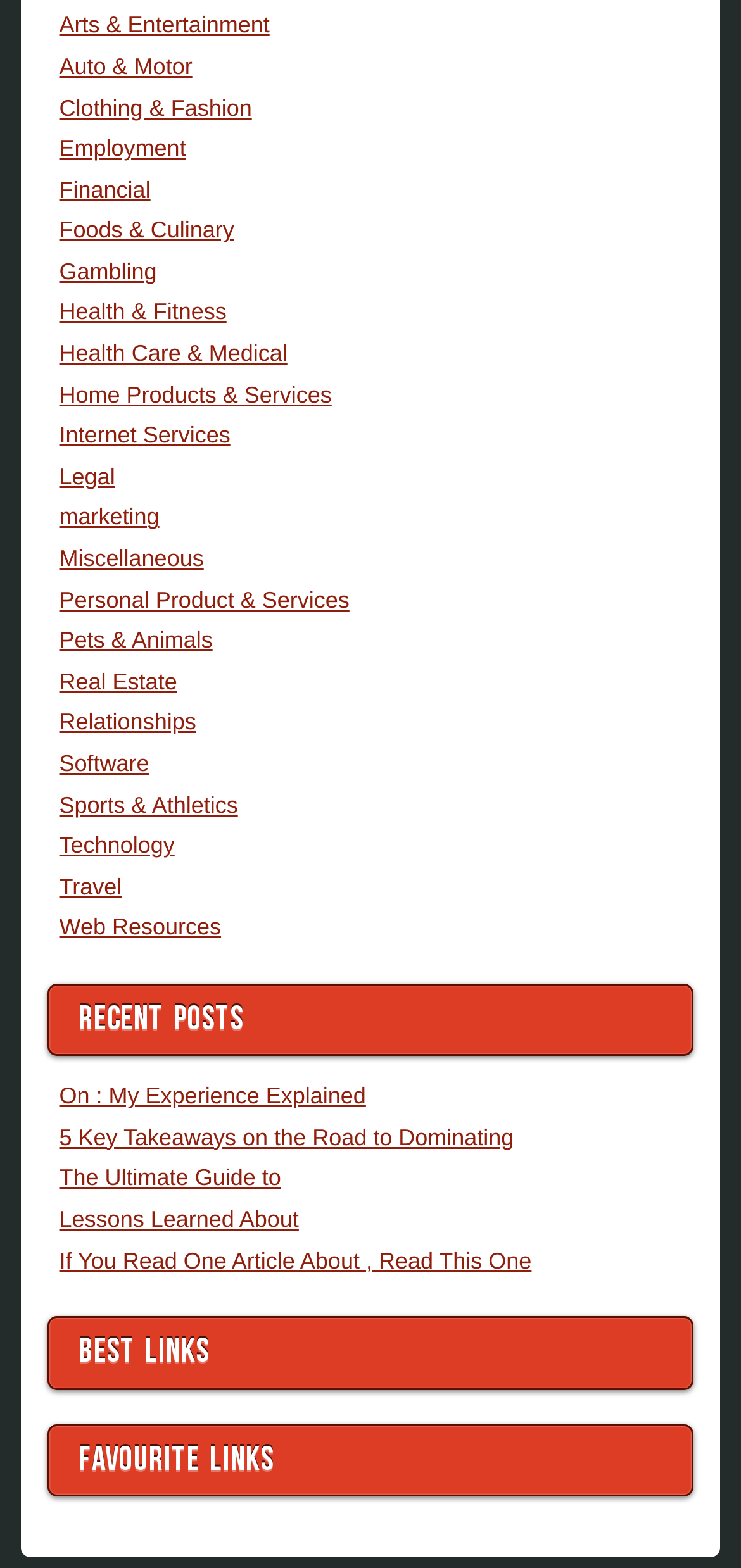Please find the bounding box coordinates (top-left x, top-left y, bottom-right x, bottom-right y) in the screenshot for the UI element described as follows: Auto & Motor

[0.08, 0.034, 0.26, 0.051]